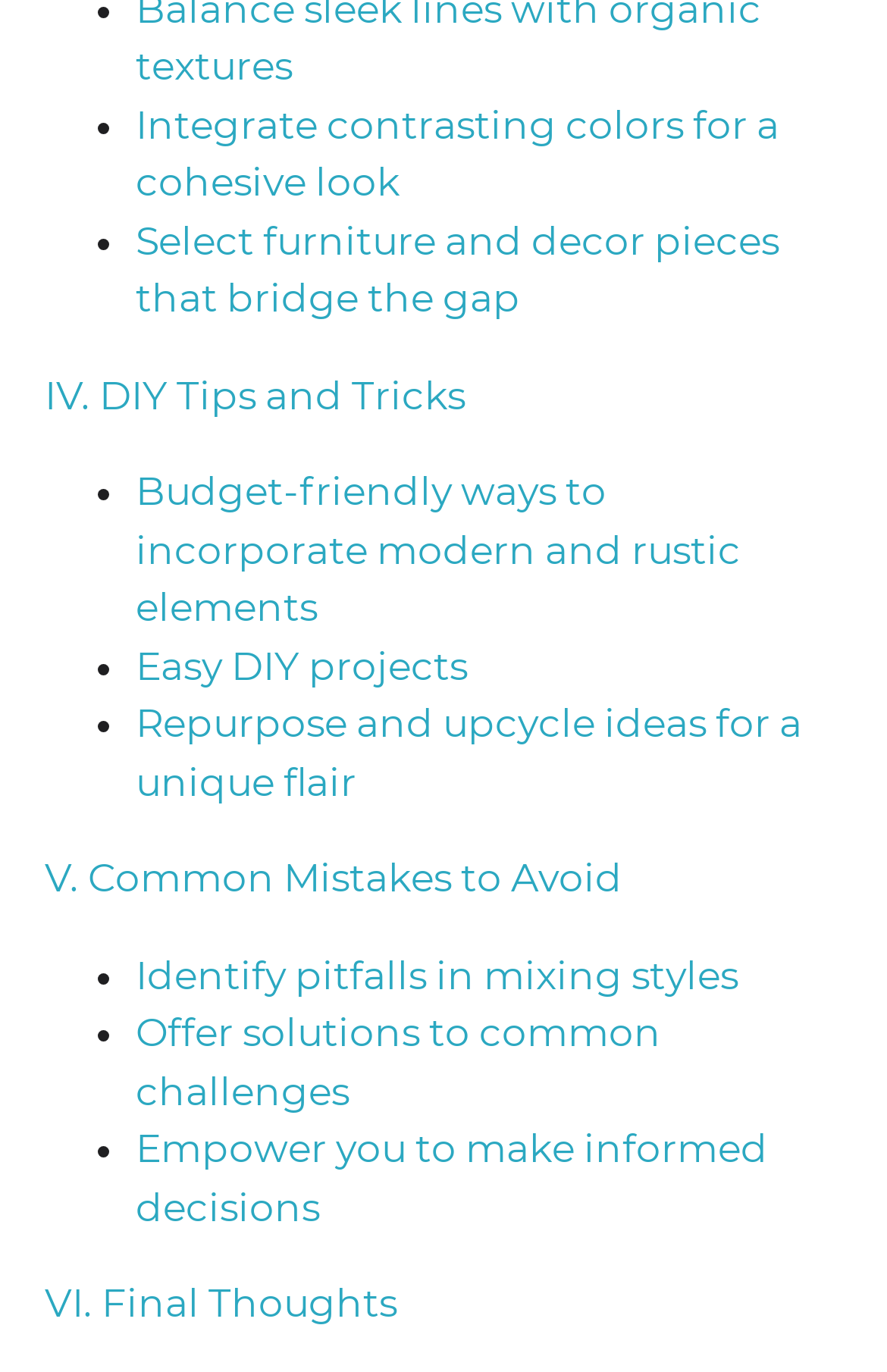Please pinpoint the bounding box coordinates for the region I should click to adhere to this instruction: "Explore DIY tips and tricks".

[0.051, 0.271, 0.525, 0.304]